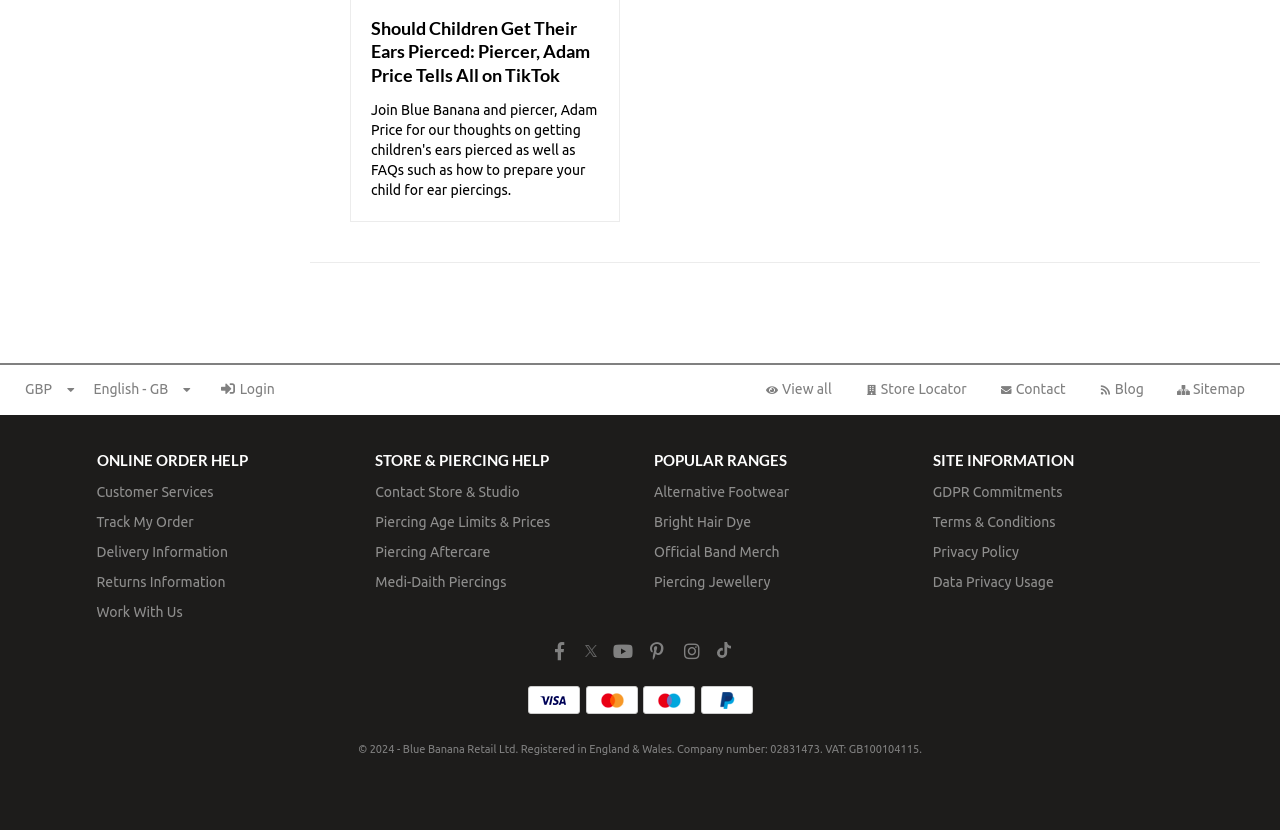Find the bounding box coordinates of the element you need to click on to perform this action: 'Find a store location'. The coordinates should be represented by four float values between 0 and 1, in the format [left, top, right, bottom].

[0.664, 0.445, 0.767, 0.494]